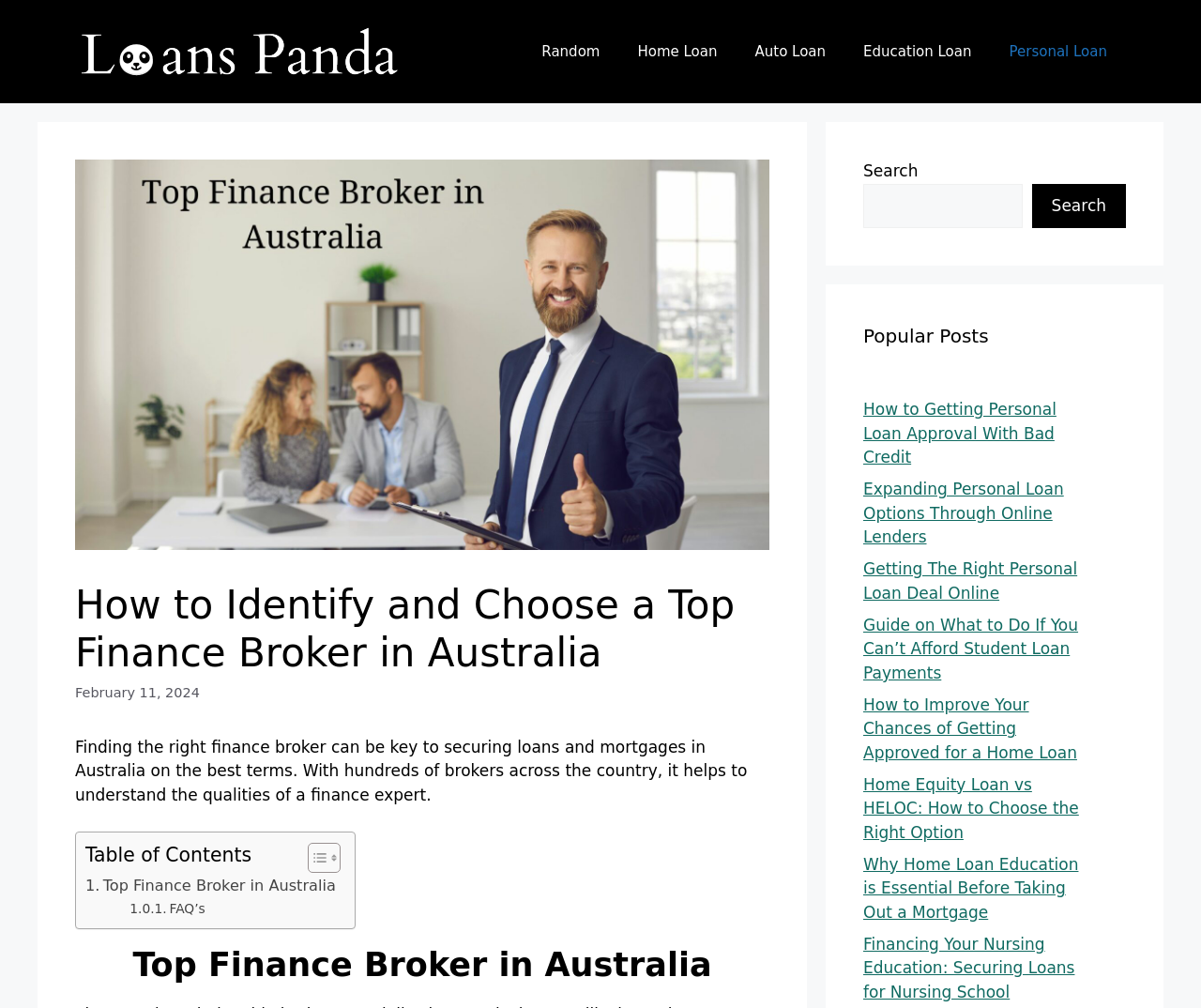Specify the bounding box coordinates of the element's area that should be clicked to execute the given instruction: "Visit the 'Popular Posts' section". The coordinates should be four float numbers between 0 and 1, i.e., [left, top, right, bottom].

[0.719, 0.319, 0.938, 0.347]